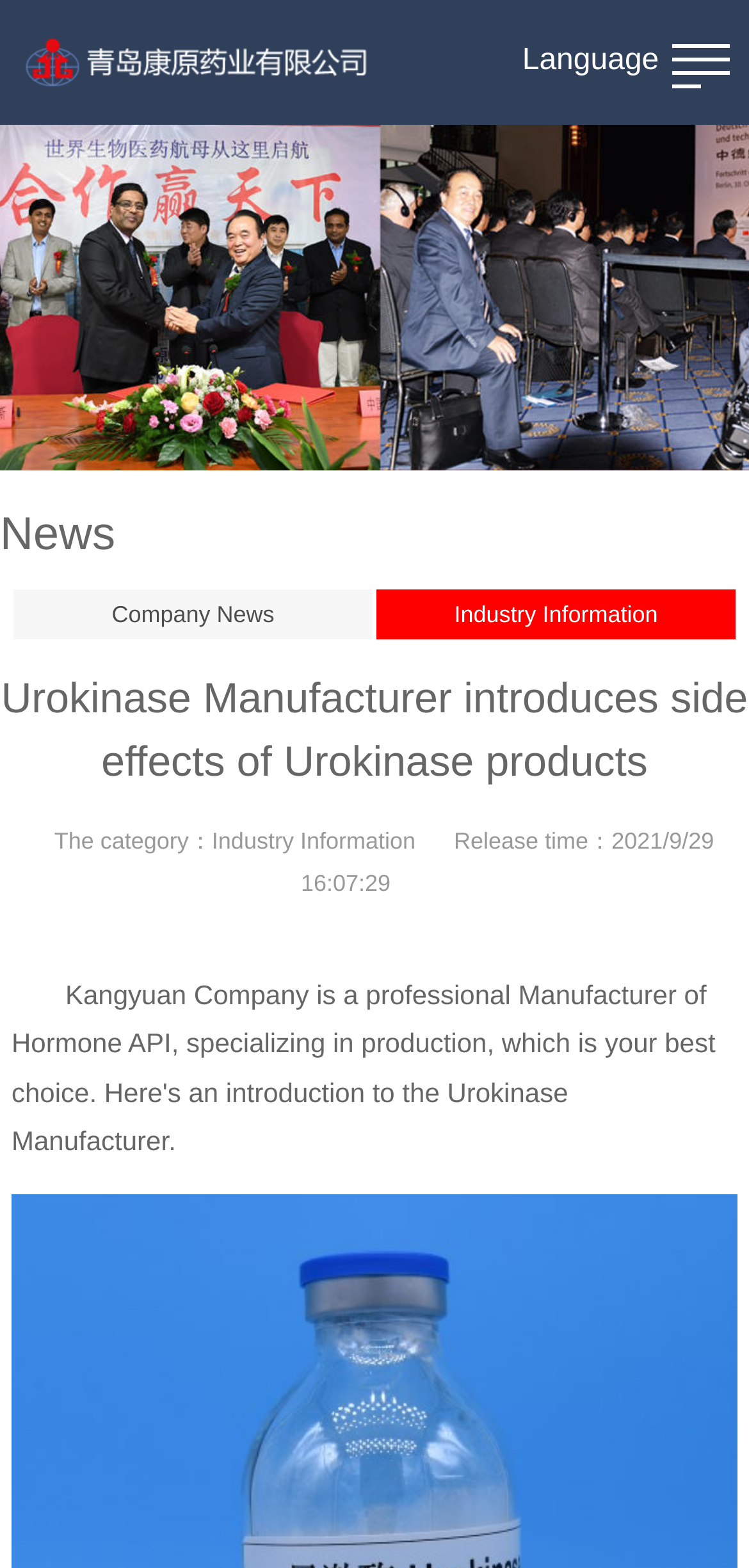Answer this question in one word or a short phrase: What type of news is this article about?

Company News